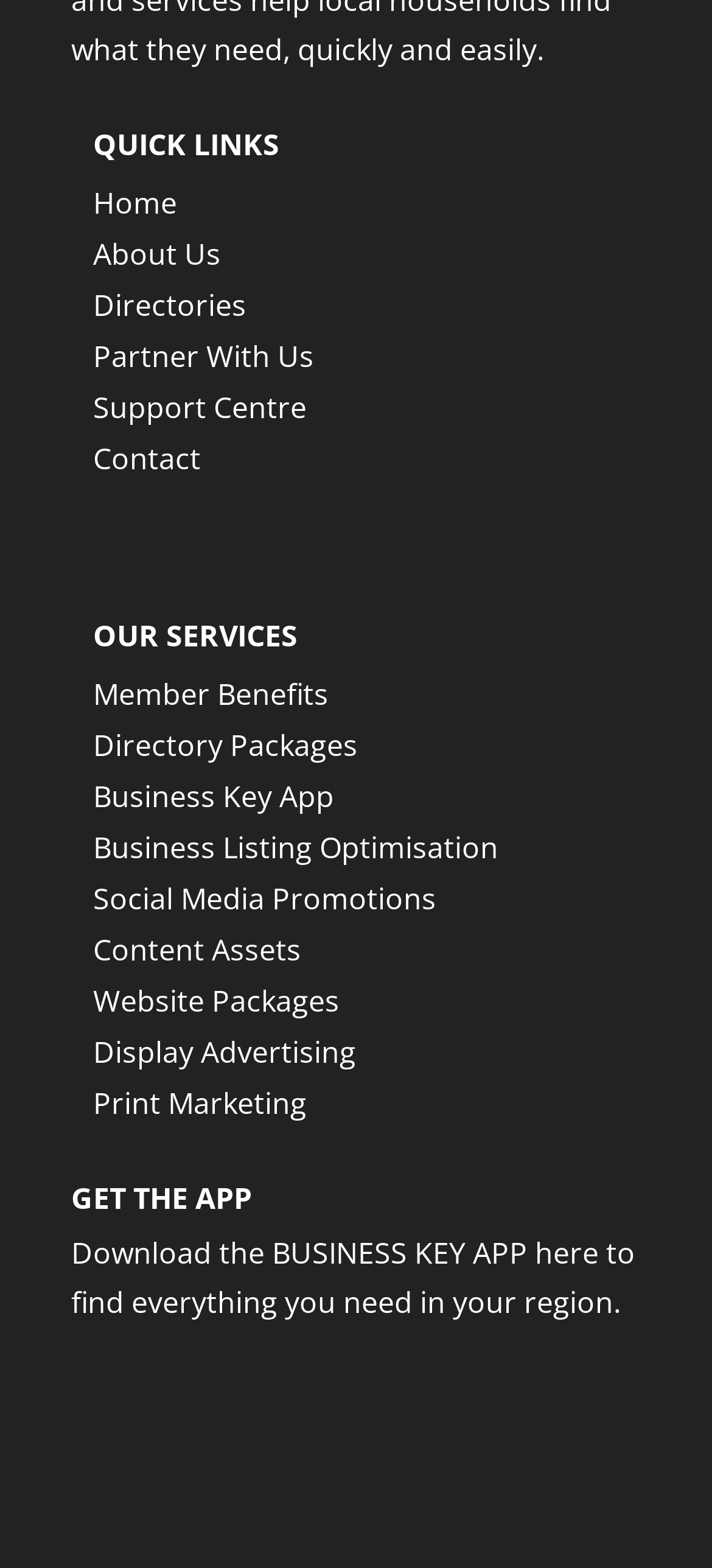Respond with a single word or short phrase to the following question: 
What is the text above the 'Download the BUSINESS KEY APP' link?

Download the BUSINESS KEY APP here to find everything you need in your region.